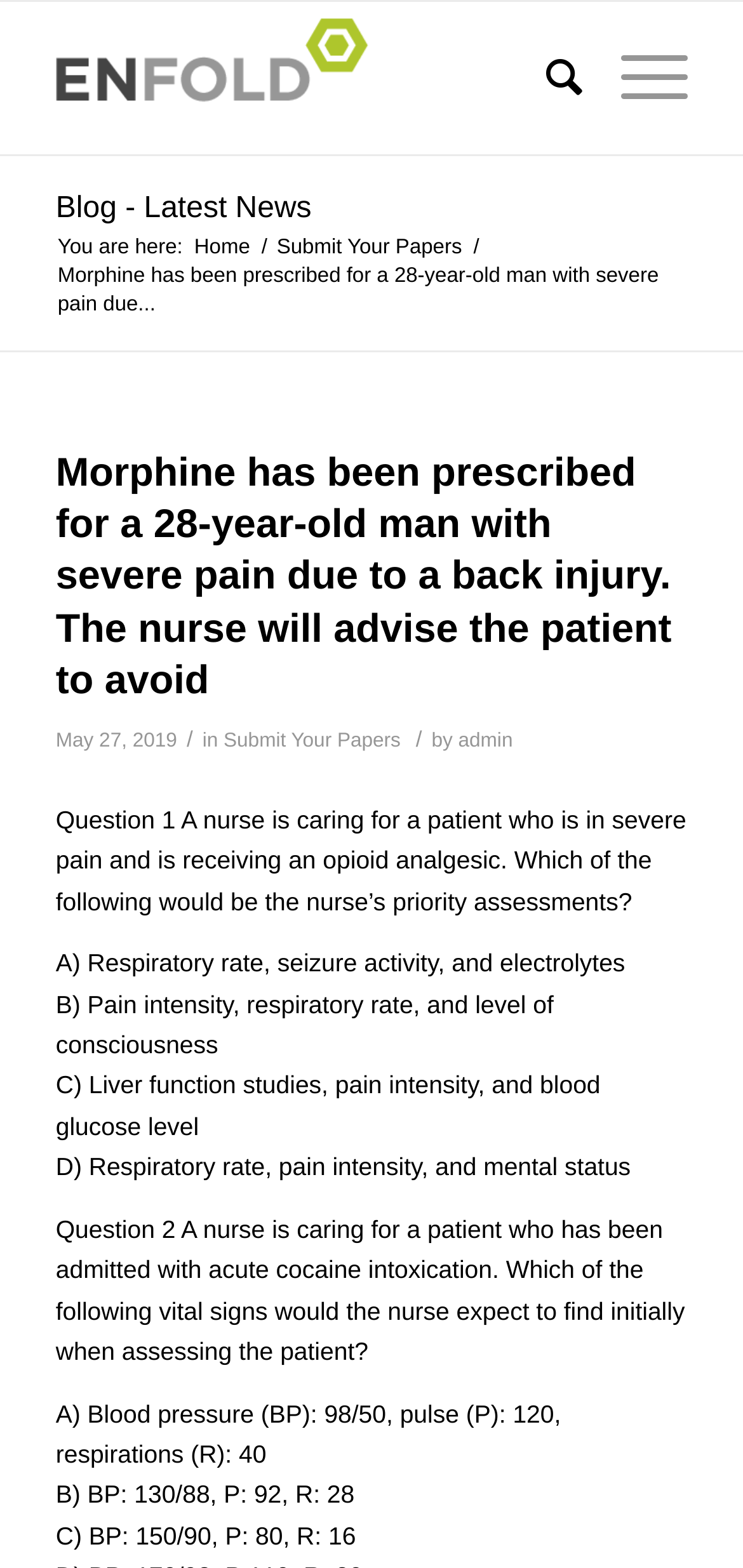Answer the question in one word or a short phrase:
What is the author of the article?

admin